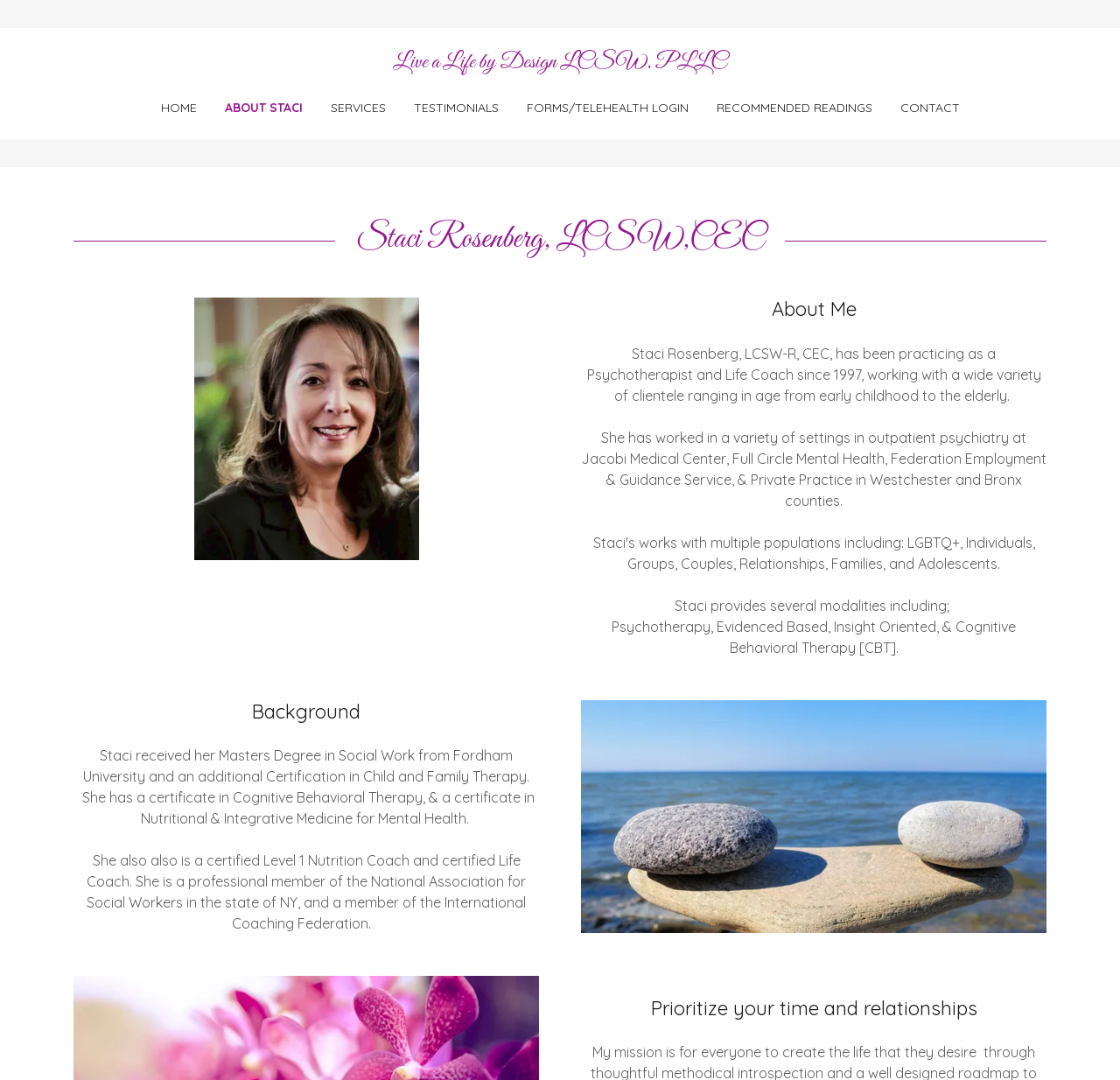Could you indicate the bounding box coordinates of the region to click in order to complete this instruction: "Click the 'DirectX Developer Blog' link".

None